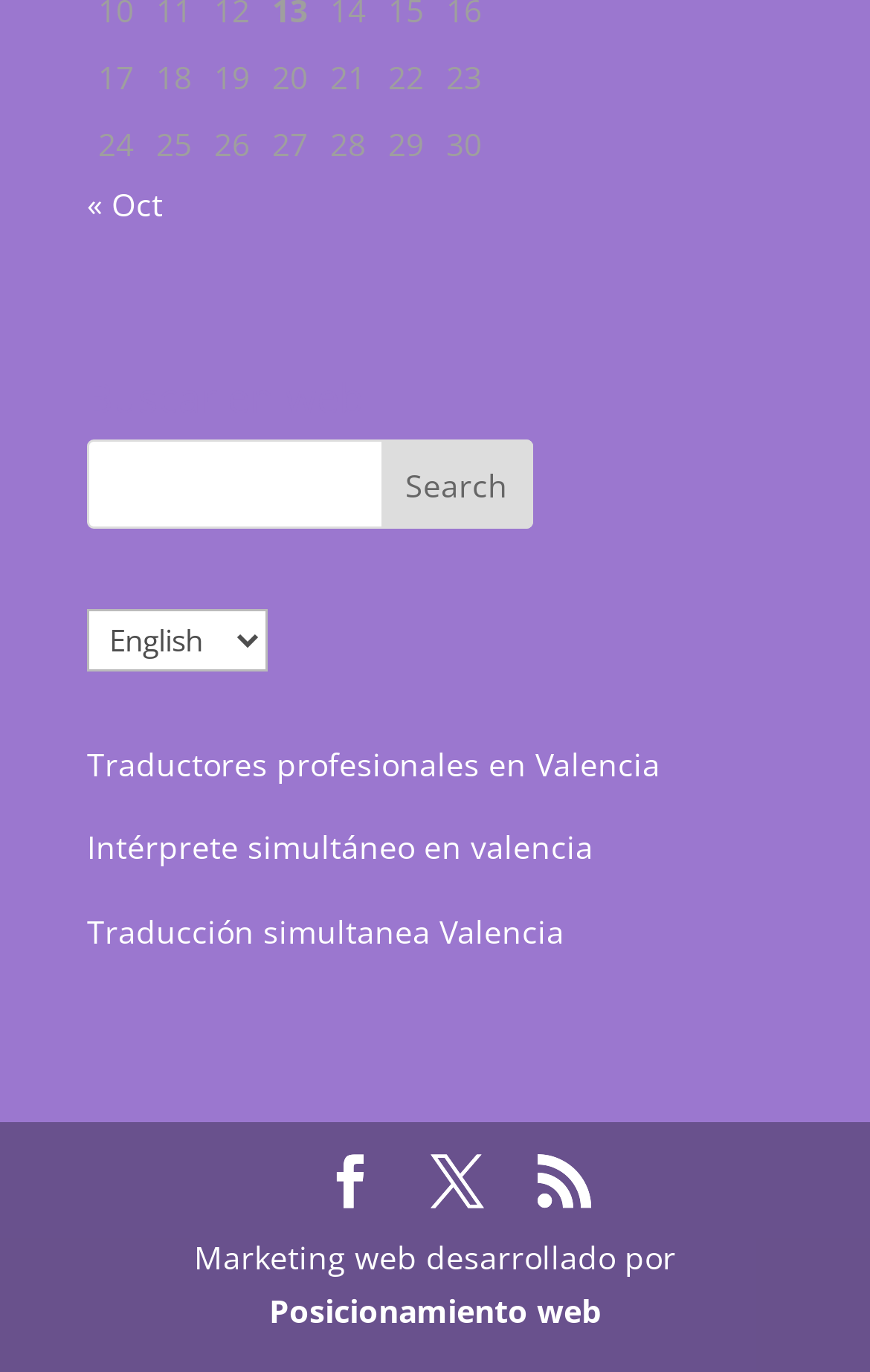What is the purpose of the links at the bottom?
Using the image, respond with a single word or phrase.

Translation services